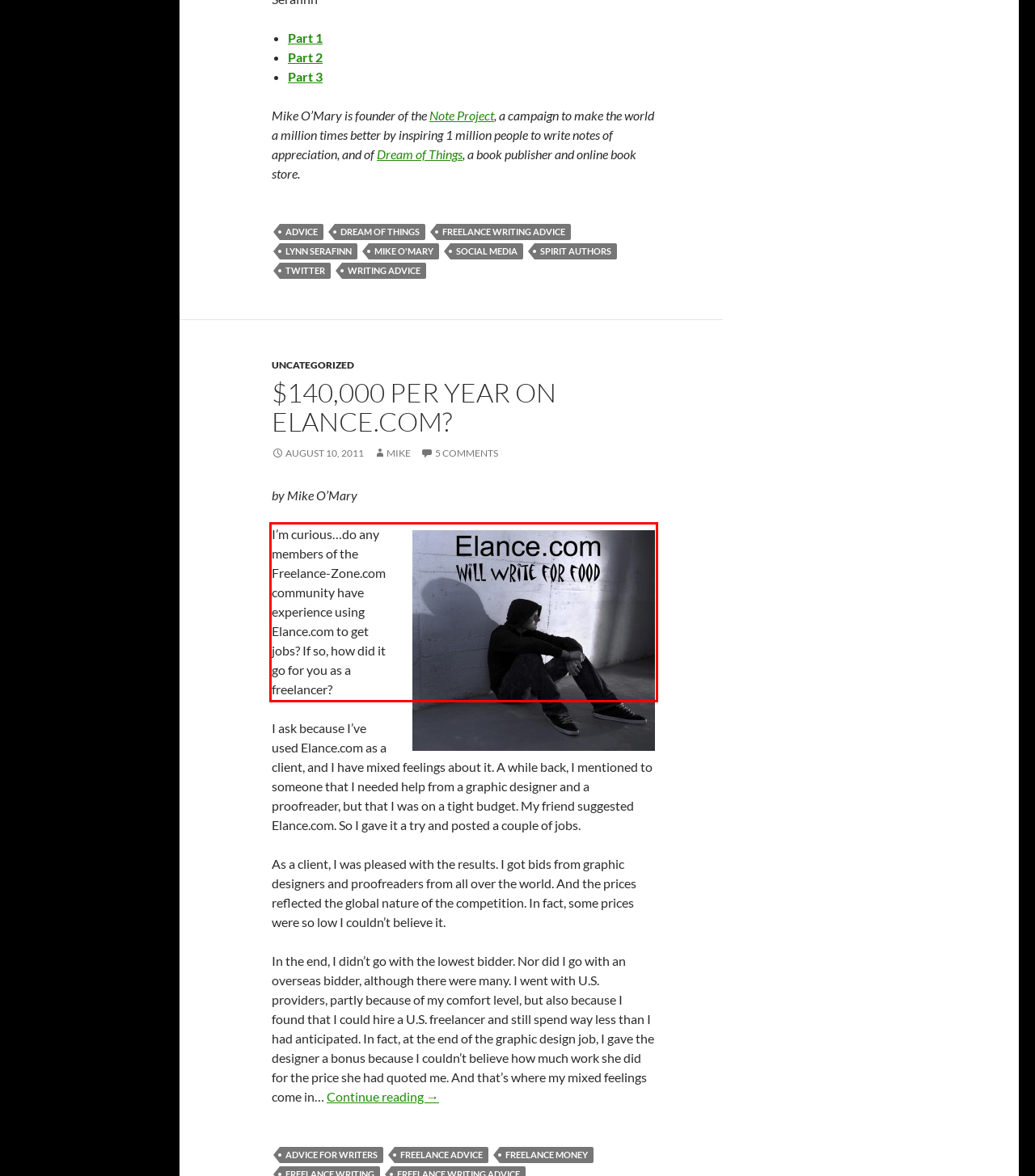Please identify and extract the text from the UI element that is surrounded by a red bounding box in the provided webpage screenshot.

I’m curious…do any members of the Freelance-Zone.com community have experience using Elance.com to get jobs? If so, how did it go for you as a freelancer?